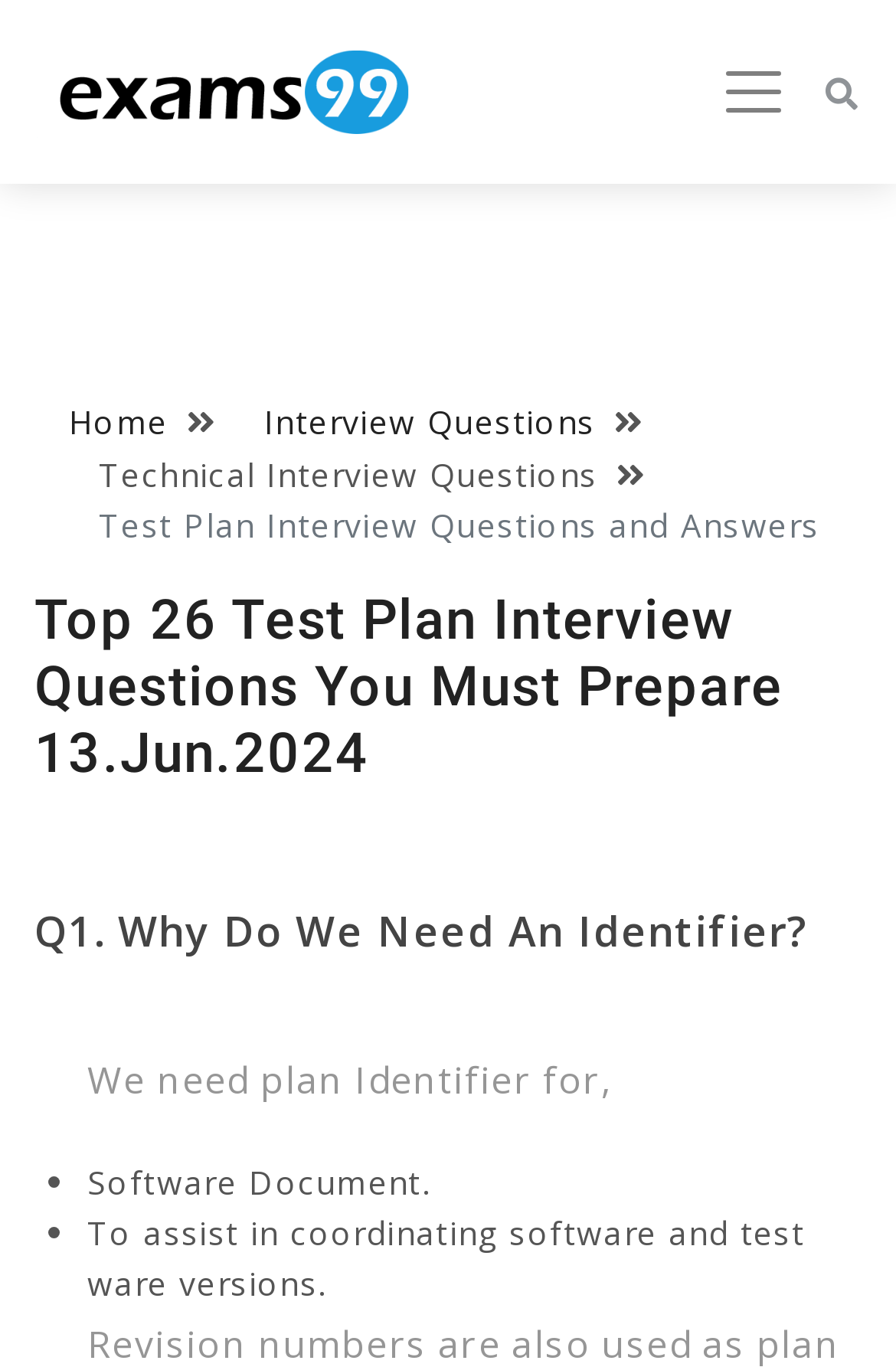What is the purpose of a plan identifier? Using the information from the screenshot, answer with a single word or phrase.

Software Document